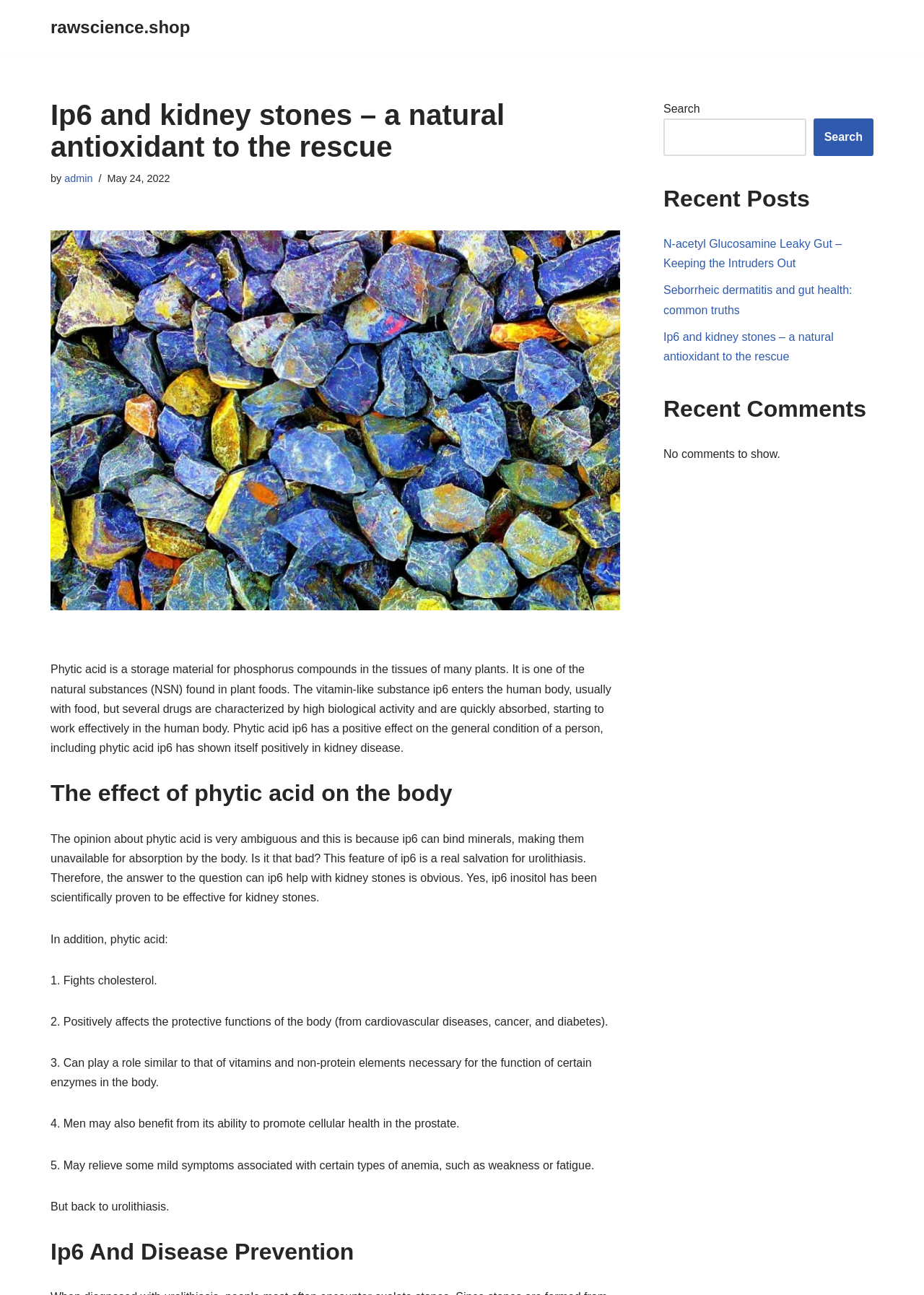Please determine the bounding box coordinates for the element with the description: "parent_node: Search name="s"".

[0.718, 0.091, 0.872, 0.12]